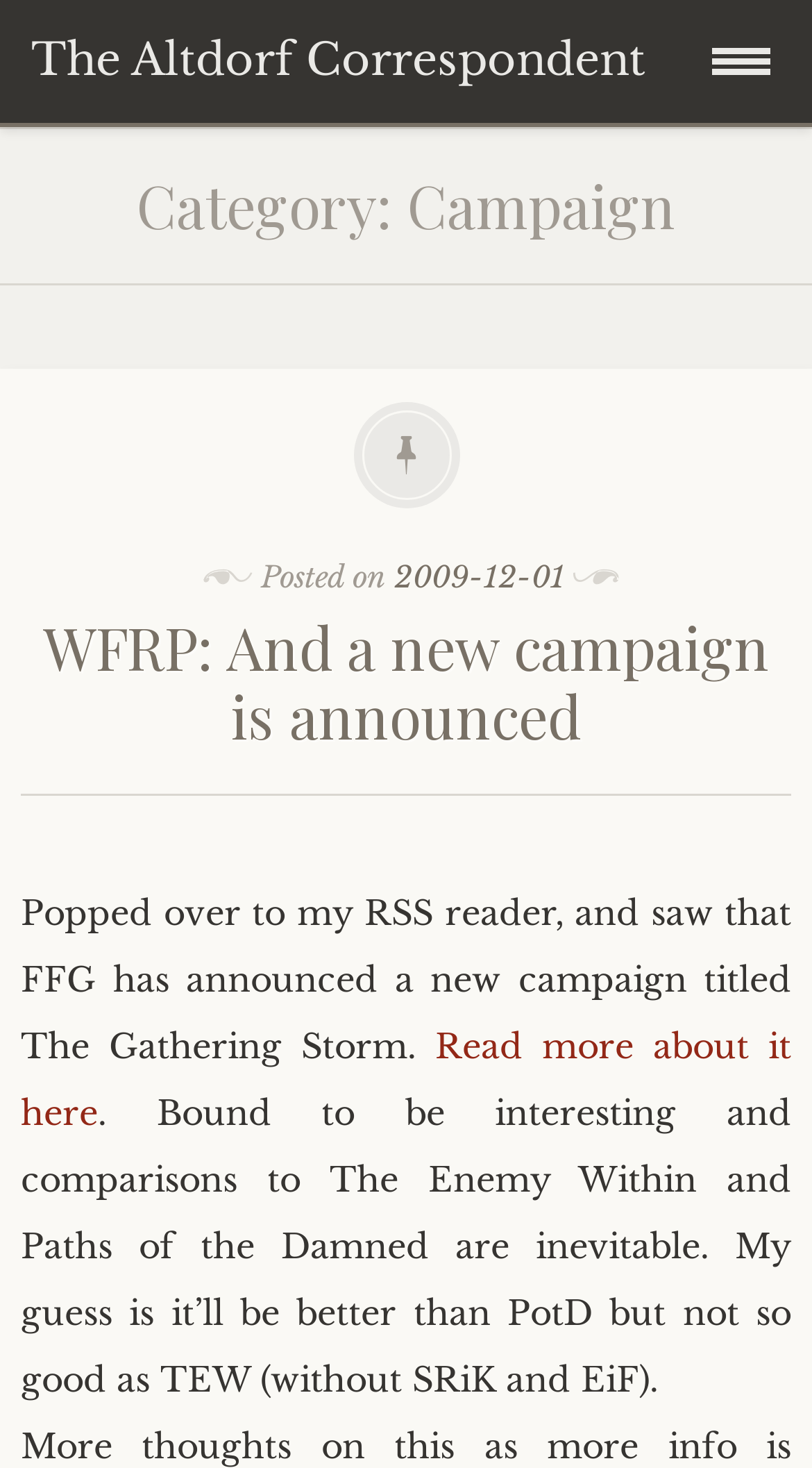Please identify the bounding box coordinates of the element that needs to be clicked to perform the following instruction: "Go to the home page".

[0.0, 0.329, 0.987, 0.408]